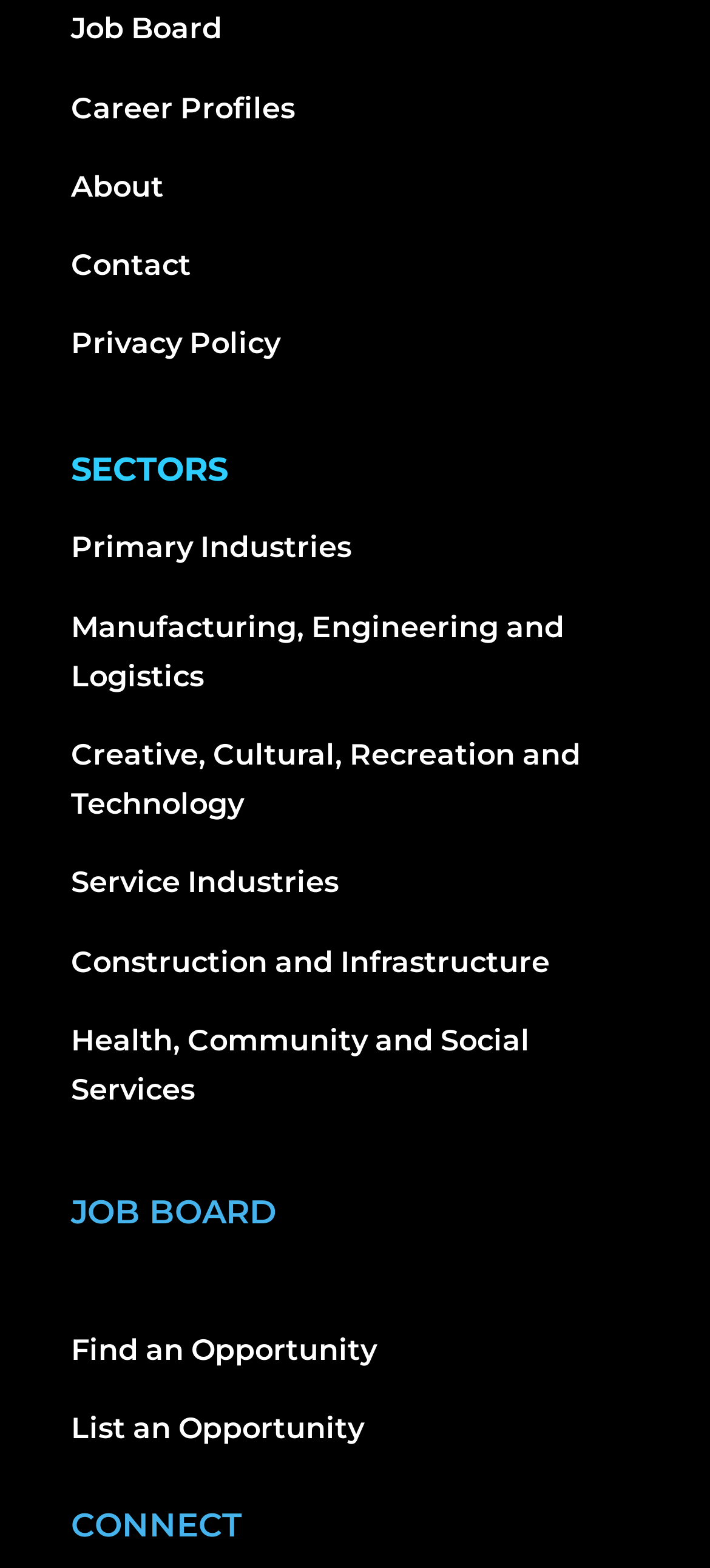Kindly determine the bounding box coordinates for the clickable area to achieve the given instruction: "Go to Job Board".

[0.1, 0.007, 0.313, 0.03]